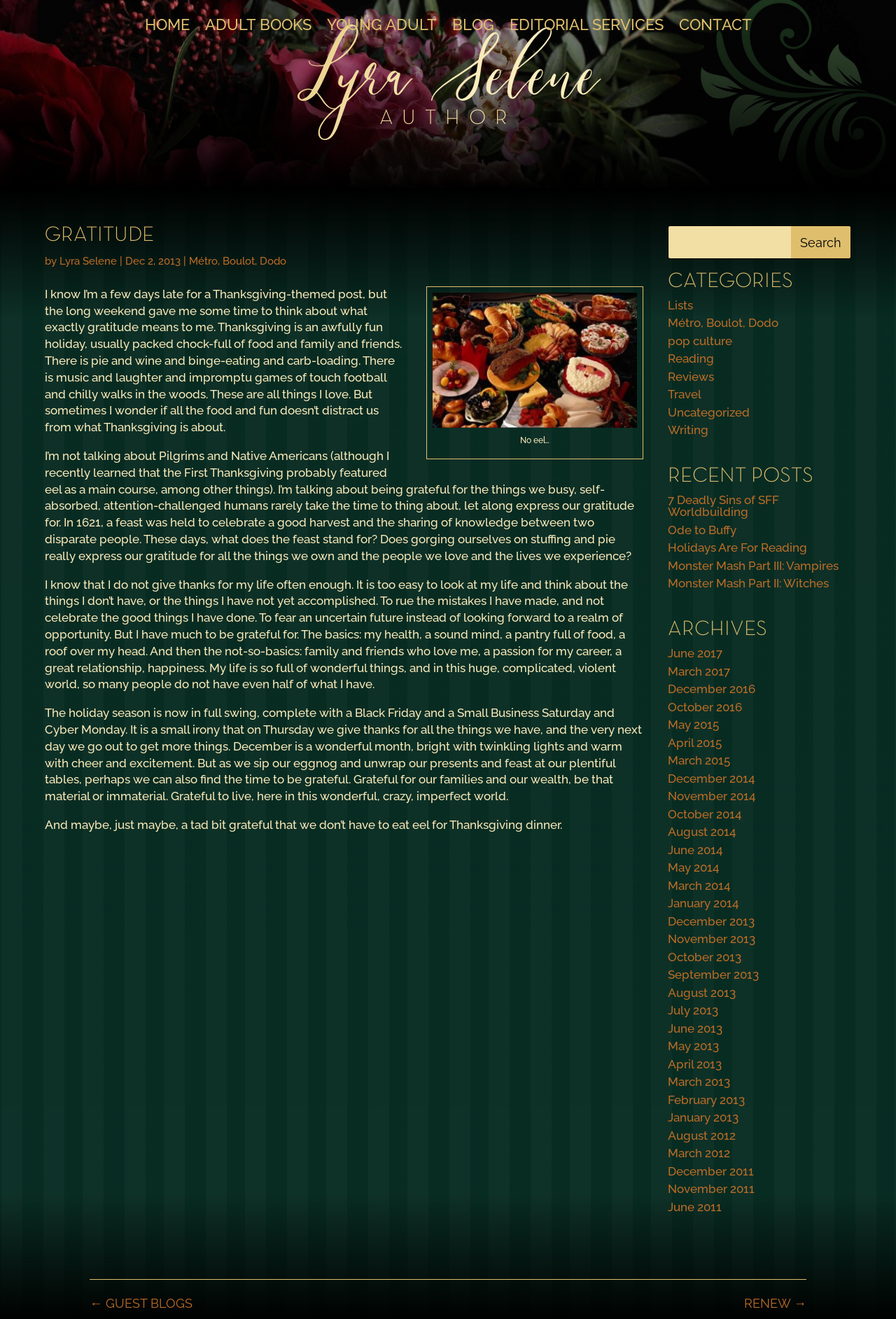Create an elaborate caption for the webpage.

This webpage is about the author Lyra Selene, with a focus on gratitude. At the top, there are six navigation links: "HOME", "ADULT BOOKS", "YOUNG ADULT", "BLOG", "EDITORIAL SERVICES", and "CONTACT". Below these links, there is a heading "Lyra Selene" followed by a subheading "AUTHOR". 

The main content of the page is a blog post titled "GRATITUDE" with a date "Dec 2, 2013". The post is a reflective essay on the meaning of gratitude, particularly during the holiday season. It discusses how easy it is to take things for granted and how important it is to appreciate the good things in life. The post also mentions the history of Thanksgiving and how it has evolved over time.

To the right of the blog post, there is a search bar with a button labeled "Search". Below the search bar, there are three sections: "CATEGORIES", "RECENT POSTS", and "ARCHIVES". The "CATEGORIES" section lists various topics such as "Lists", "Métro, Boulot, Dodo", "pop culture", and more. The "RECENT POSTS" section lists several blog post titles, including "7 Deadly Sins of SFF Worldbuilding", "Ode to Buffy", and "Holidays Are For Reading". The "ARCHIVES" section lists links to blog posts from different months and years, dating back to 2011.

At the very bottom of the page, there are two links: "← GUEST BLOGS" and "RENEW →".